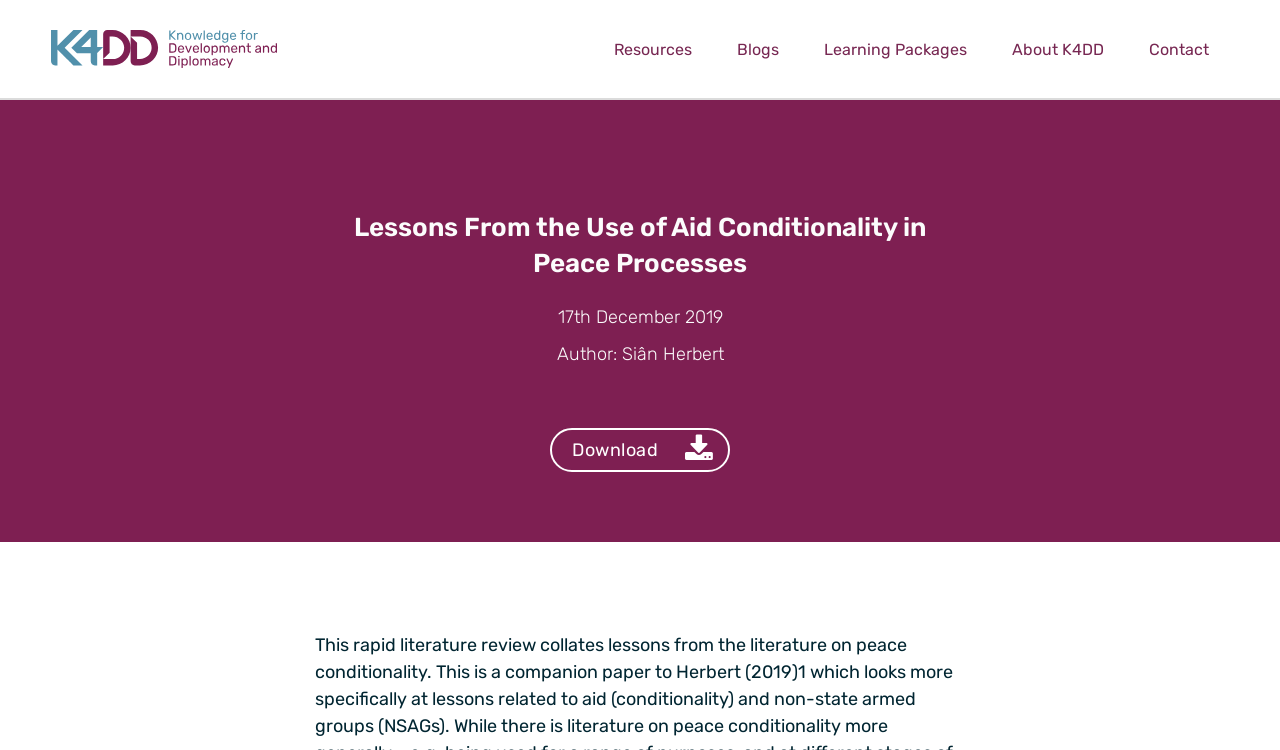Create a full and detailed caption for the entire webpage.

The webpage is about a research paper titled "Lessons From the Use of Aid Conditionality in Peace Processes" by Siân Herbert, published on 17th December 2019. 

At the top of the page, there is a navigation menu with six links: "Home", "Resources", "Blogs", "Learning Packages", "About K4DD", and "Contact", aligned horizontally from left to right. 

Below the navigation menu, there is a prominent heading displaying the title of the paper. 

Under the title, there is a section with the author's name, Siân Herbert, and the publication date. 

To the right of the author's section, there is a "Download" link, likely for downloading the research paper. 

There is also a "Skip to main content" link at the very top of the page, which suggests that the main content of the page is further down.